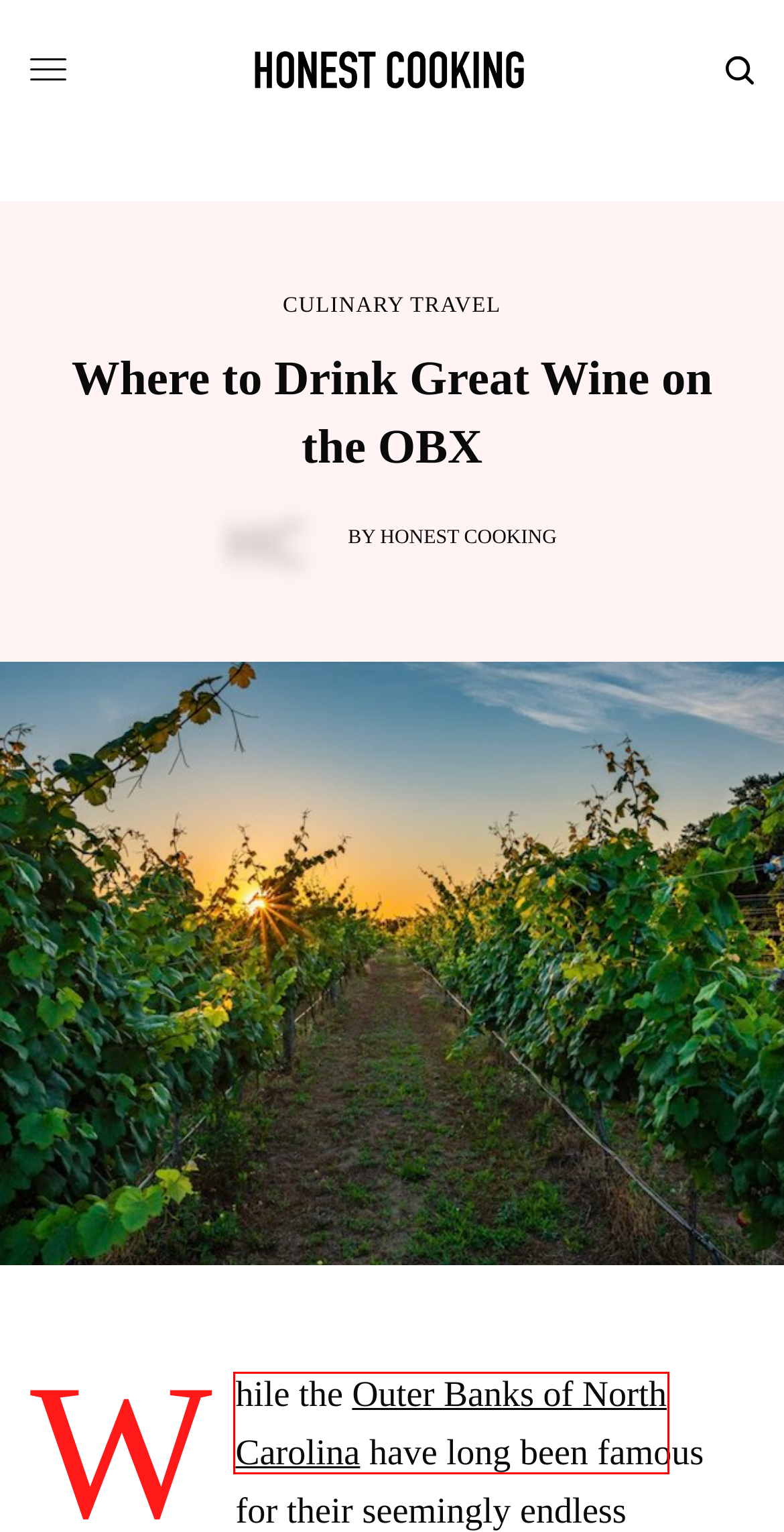You have a screenshot of a webpage with a red bounding box around a UI element. Determine which webpage description best matches the new webpage that results from clicking the element in the bounding box. Here are the candidates:
A. Honest Cooking - Recipes - Culinary Travel - Wine Guides
B. Sip Back in Time: Library Bar, Toronto's Gateway to 1920s Glamour
C. The Outer Banks of North Carolina  | Things to Do & Hotels
D. TRiO Restaurant & Market
E. Honest Cooking, Author at Honest Cooking
F. How to Host a 4th of July Dinner Date
G. Food Travel, Destinations, Restaurants and Hotels on Honest Cooking
H. Featured Archives - Honest Cooking

C